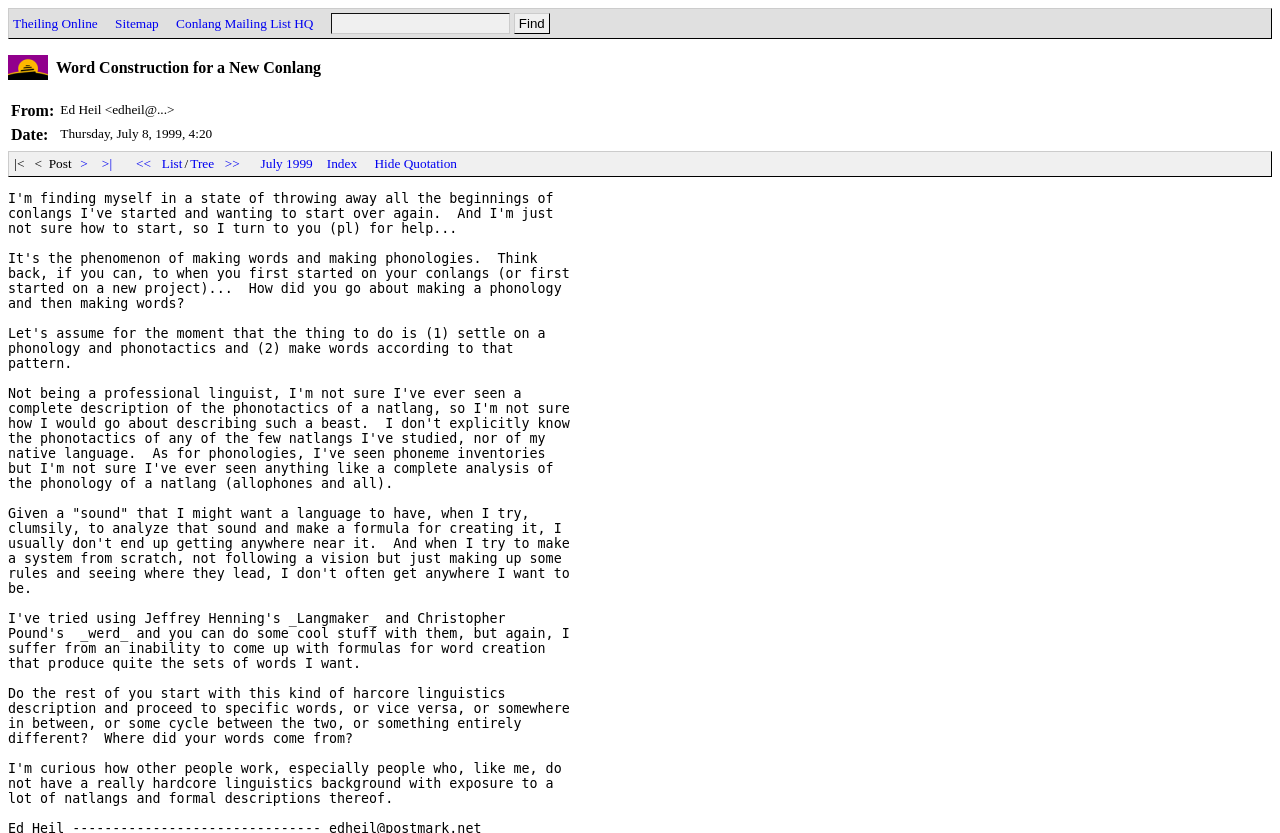Please give a one-word or short phrase response to the following question: 
What is the date of the post?

July 8, 1999